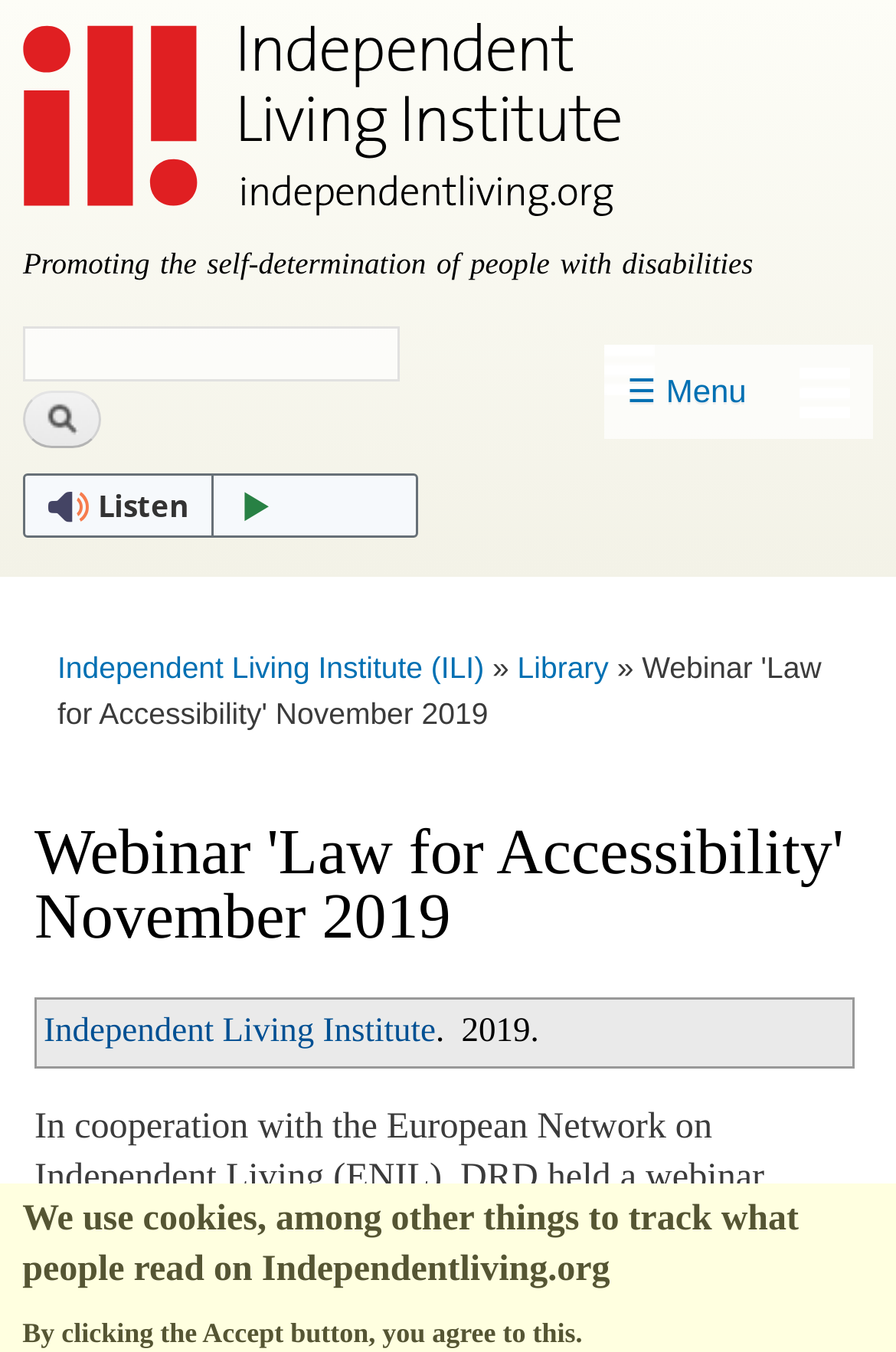Use a single word or phrase to answer the question:
What is the purpose of the search function?

To search the website